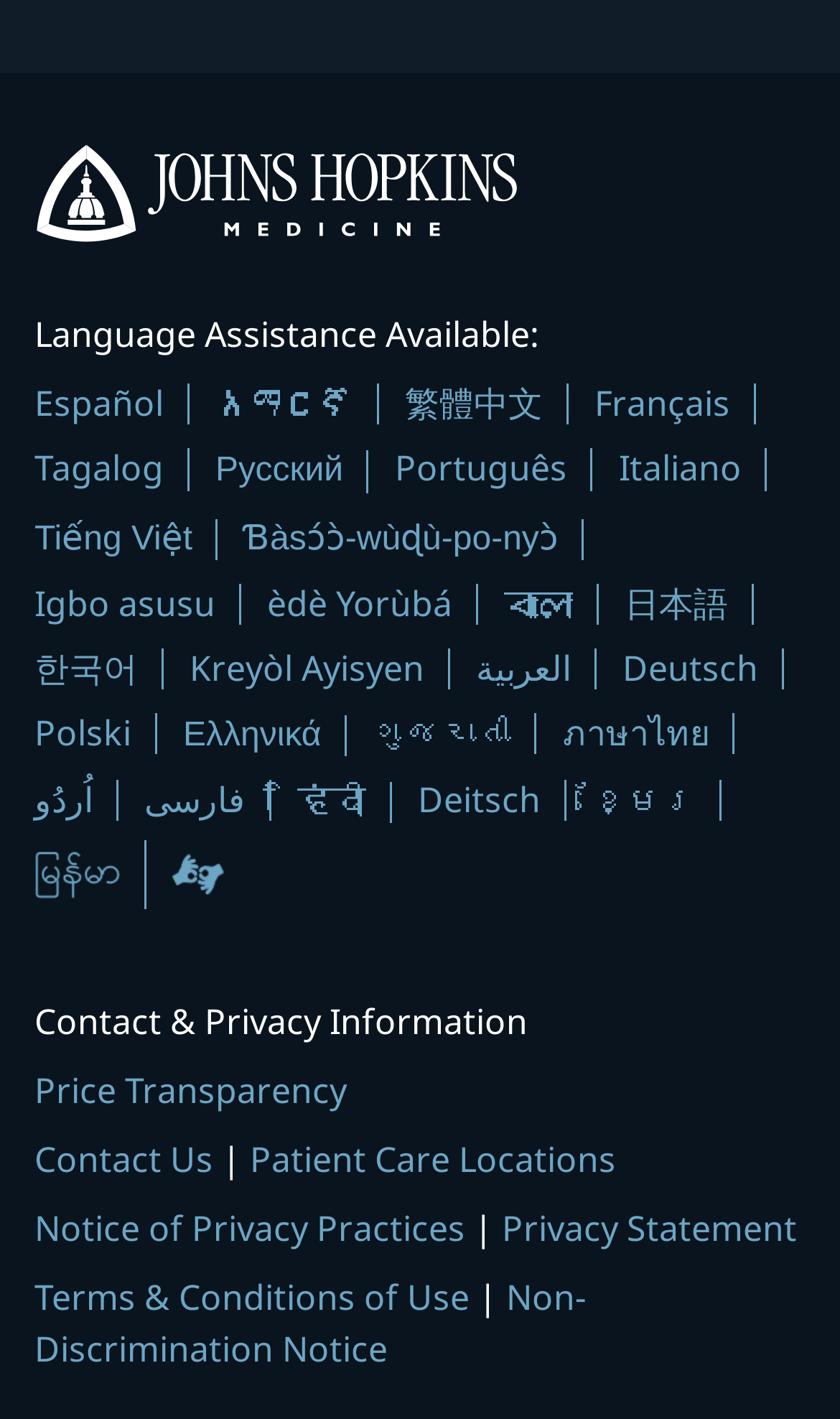Find the coordinates for the bounding box of the element with this description: "Ελληνικά".

[0.218, 0.506, 0.383, 0.532]